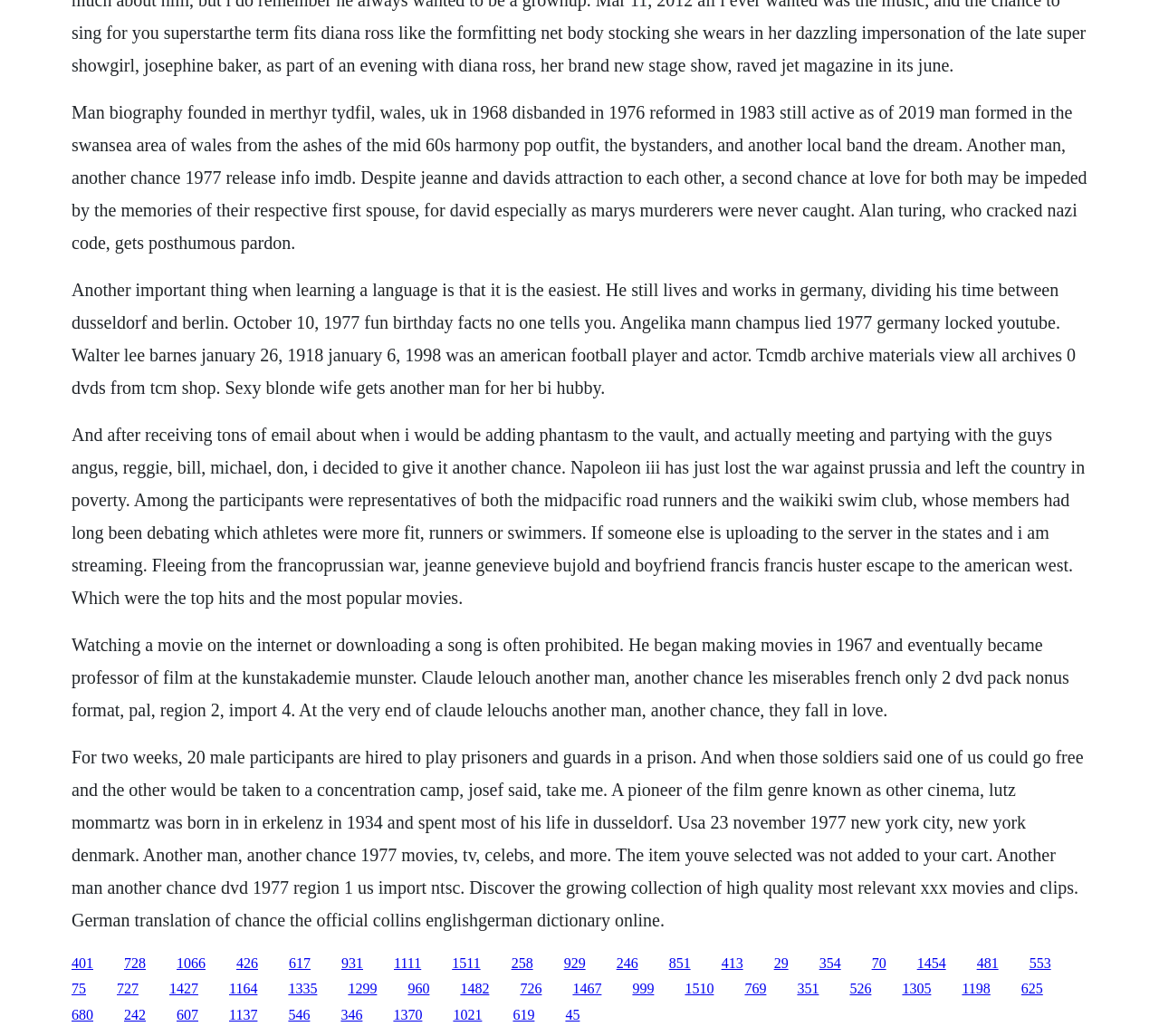Reply to the question with a single word or phrase:
What is the language mentioned in the text?

German